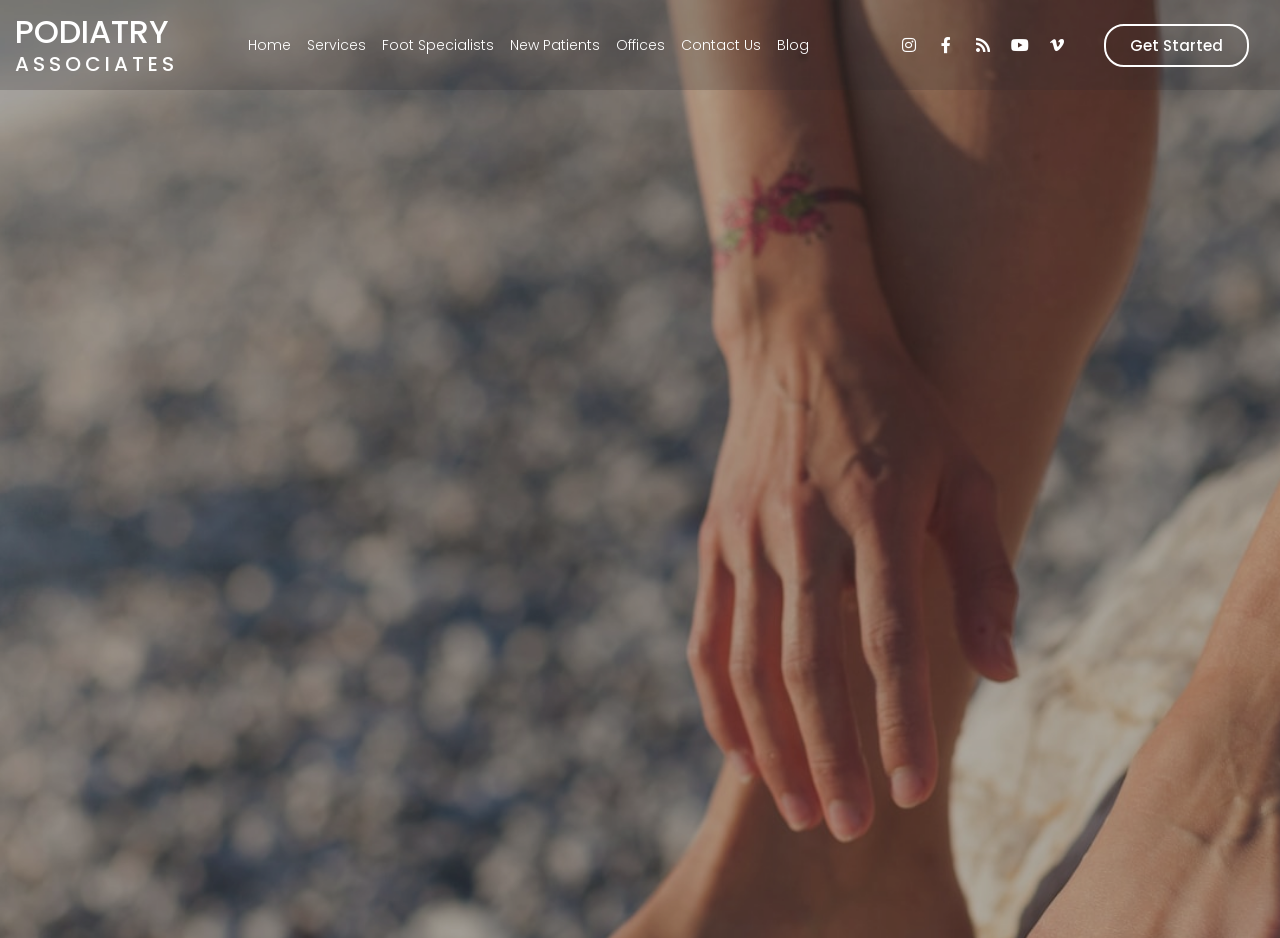Please locate the UI element described by "PODIATRY" and provide its bounding box coordinates.

[0.012, 0.01, 0.132, 0.058]